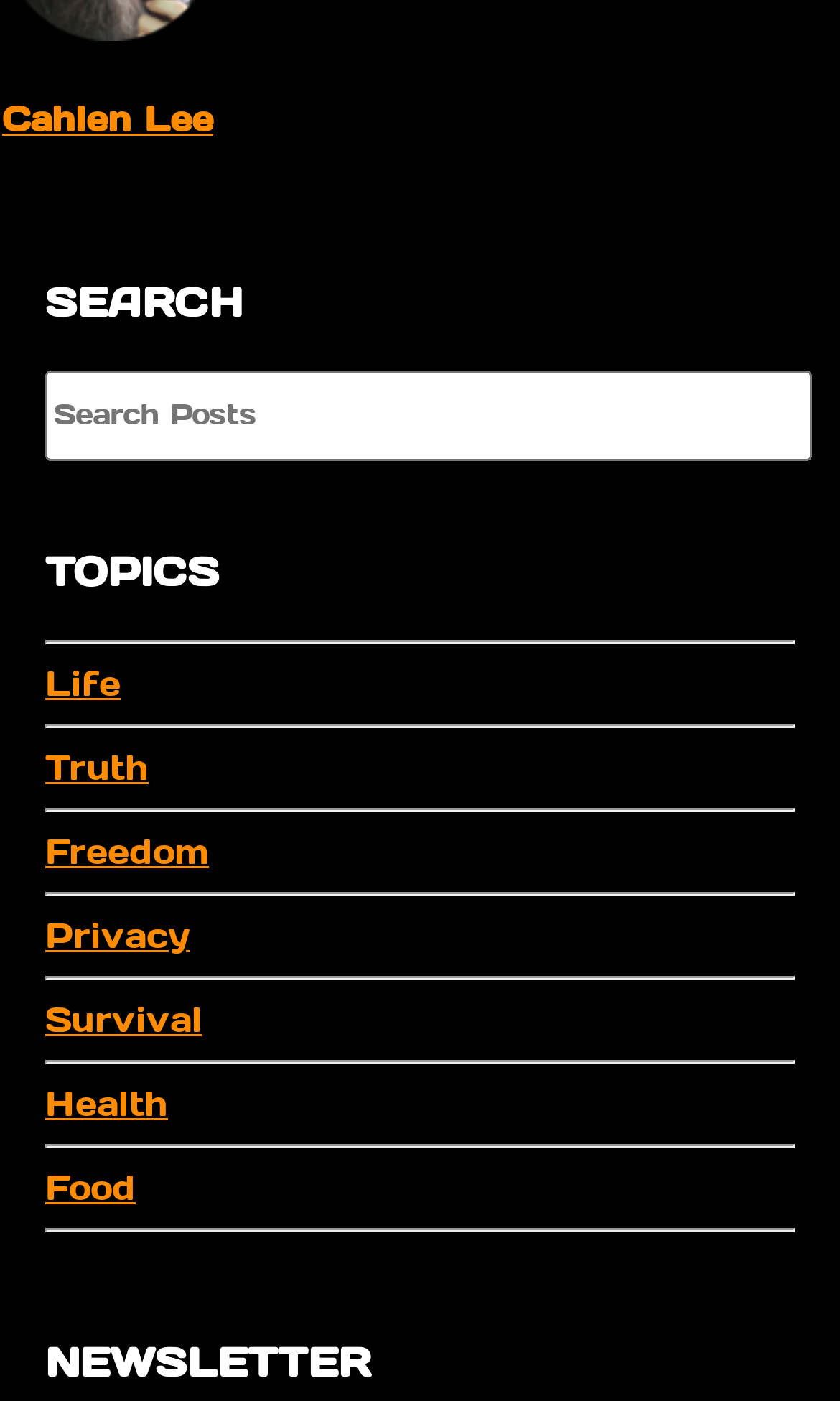Please locate the bounding box coordinates of the element that should be clicked to complete the given instruction: "subscribe to the newsletter".

[0.054, 0.953, 0.946, 0.992]